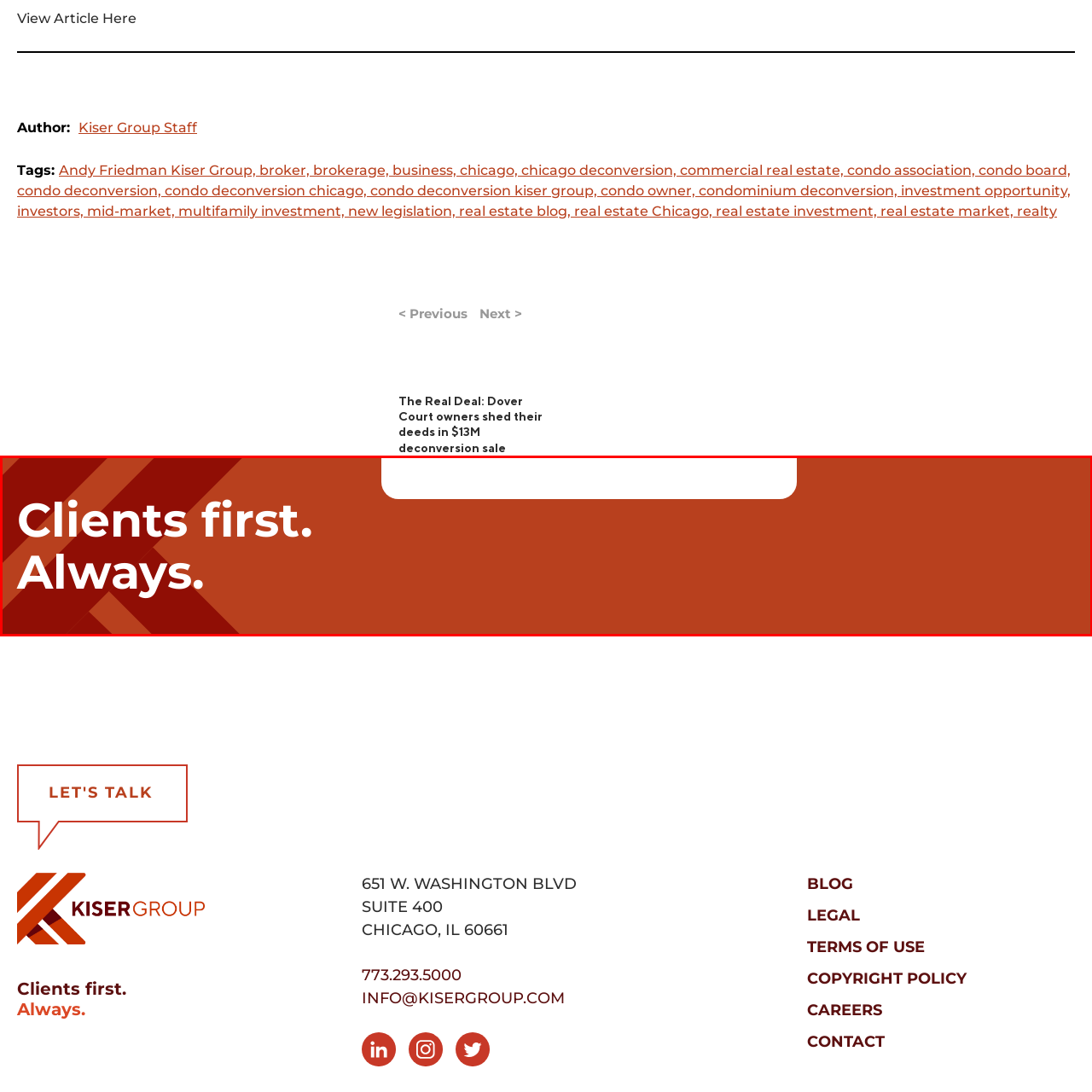What is the business attitude hinted at by the branding?
Look at the image within the red bounding box and provide a single word or phrase as an answer.

Professional yet approachable